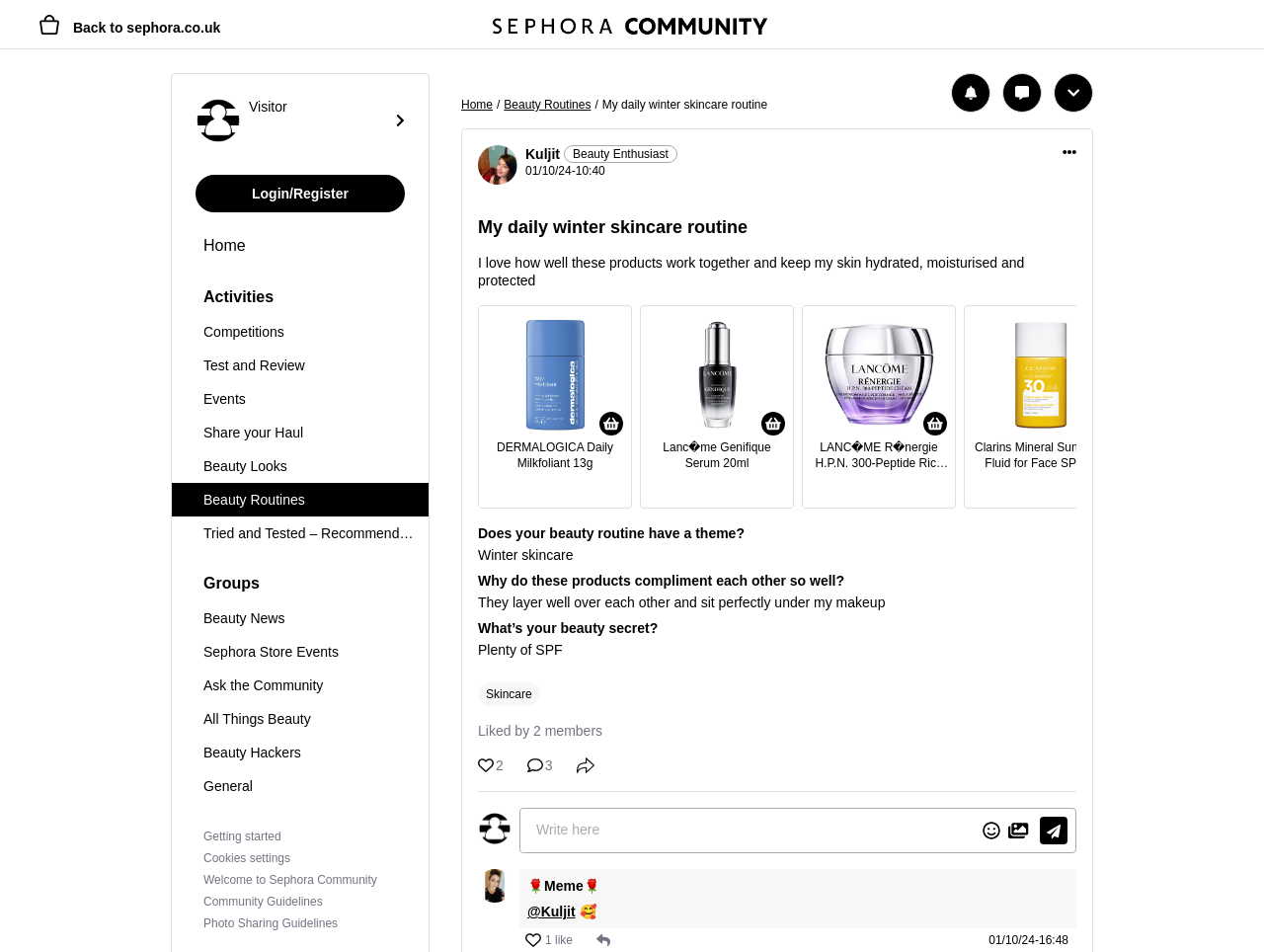Highlight the bounding box coordinates of the element you need to click to perform the following instruction: "Click on the Sephora UK shop icon."

[0.031, 0.013, 0.174, 0.038]